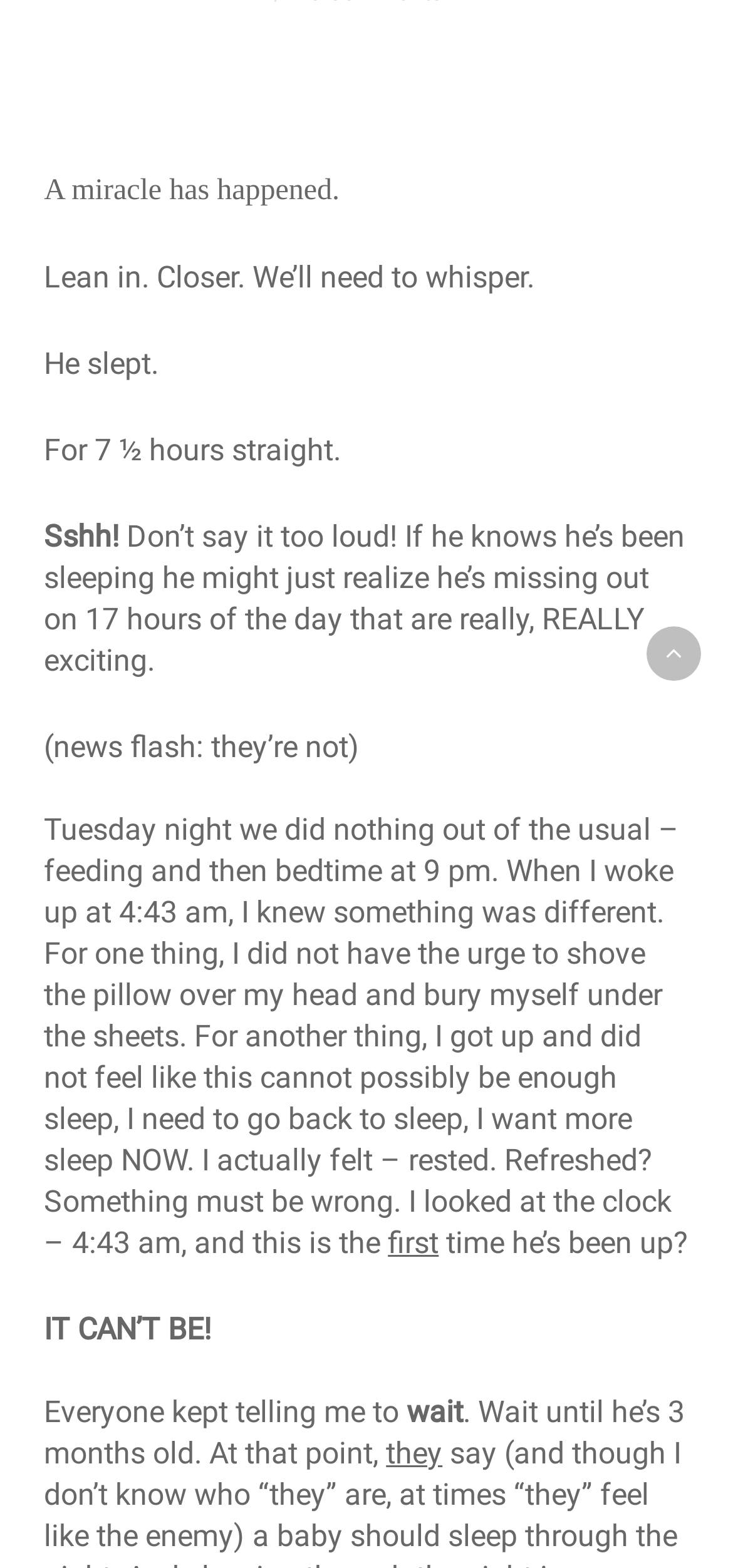Determine the bounding box for the described UI element: "parent_node: Menu aria-label="Back to top"".

[0.882, 0.4, 0.956, 0.434]